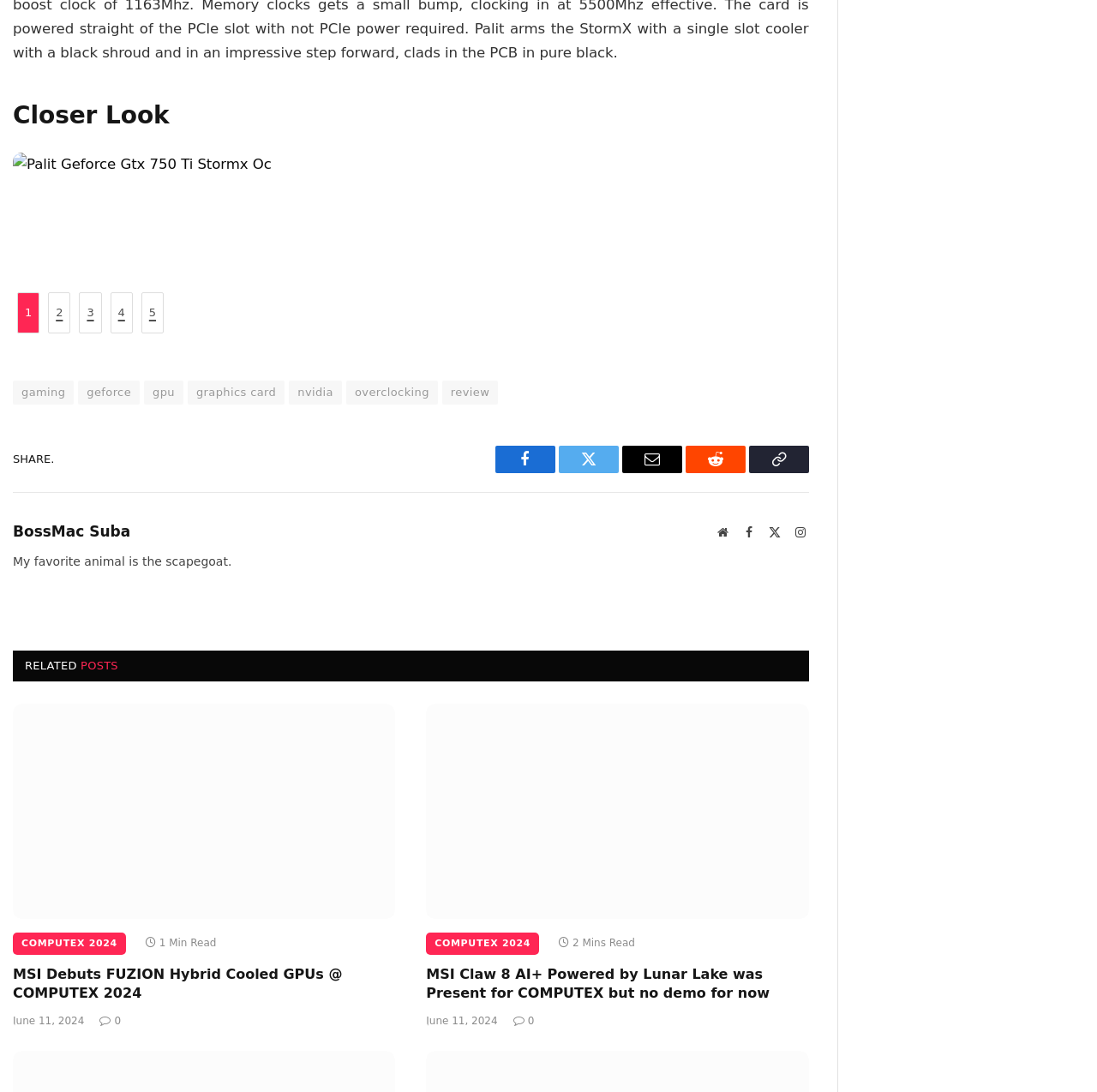Please specify the bounding box coordinates of the element that should be clicked to execute the given instruction: 'Read the 'MSI Debuts FUZION Hybrid Cooled GPUs @ COMPUTEX 2024' article'. Ensure the coordinates are four float numbers between 0 and 1, expressed as [left, top, right, bottom].

[0.012, 0.644, 0.36, 0.841]